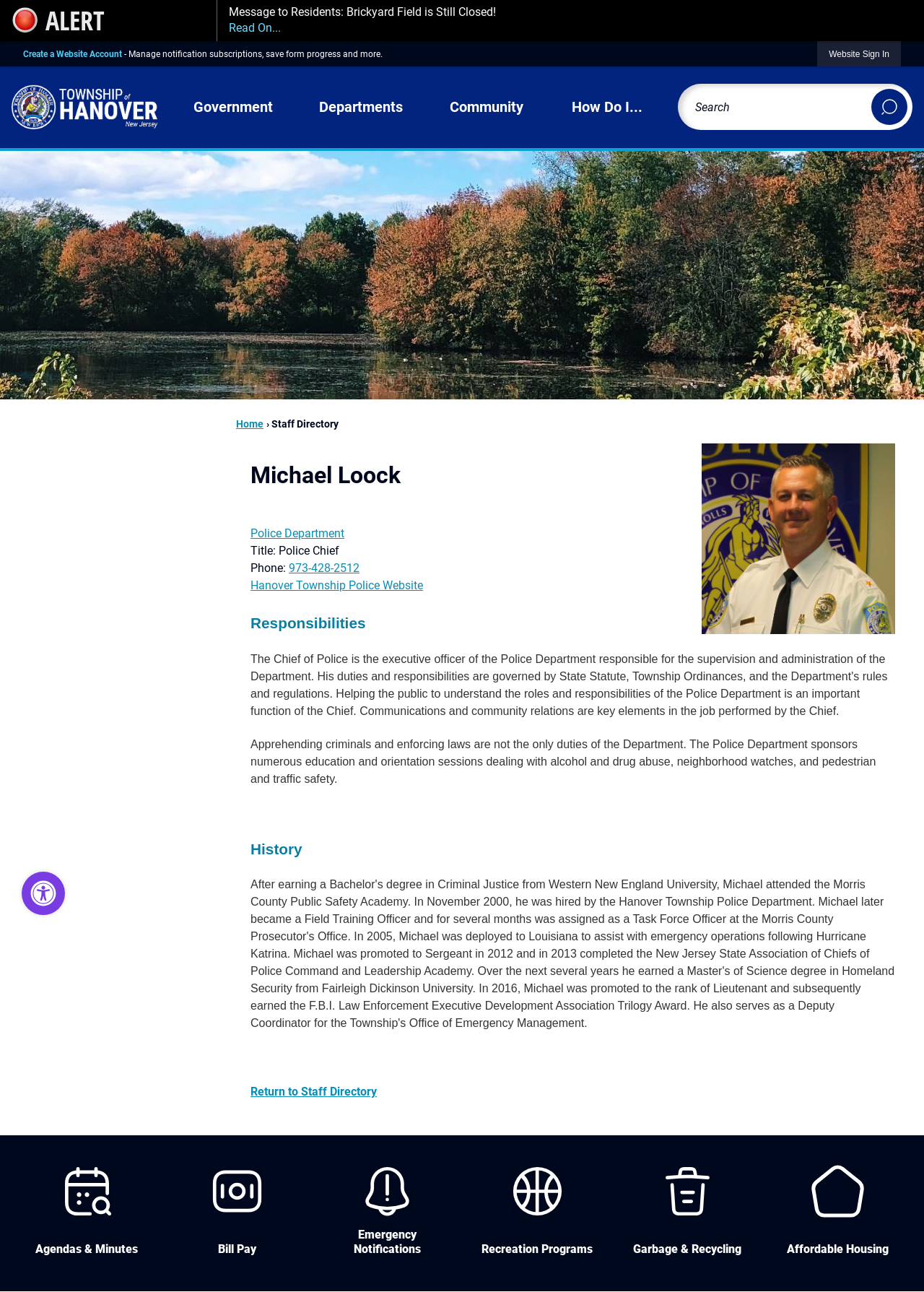Specify the bounding box coordinates of the element's region that should be clicked to achieve the following instruction: "Sign in to the website". The bounding box coordinates consist of four float numbers between 0 and 1, in the format [left, top, right, bottom].

[0.885, 0.032, 0.975, 0.051]